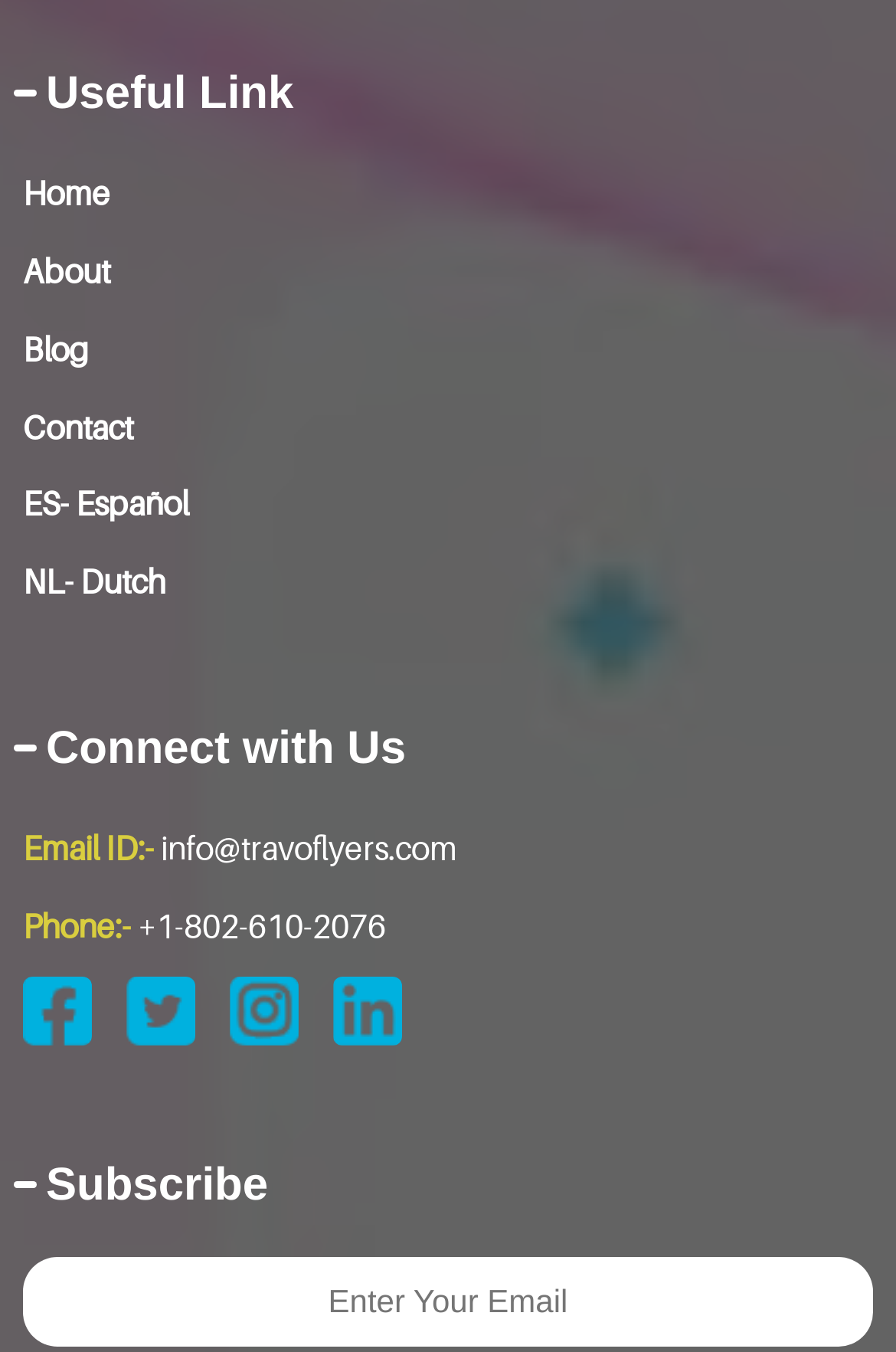Using a single word or phrase, answer the following question: 
What is the first link on the webpage?

Home